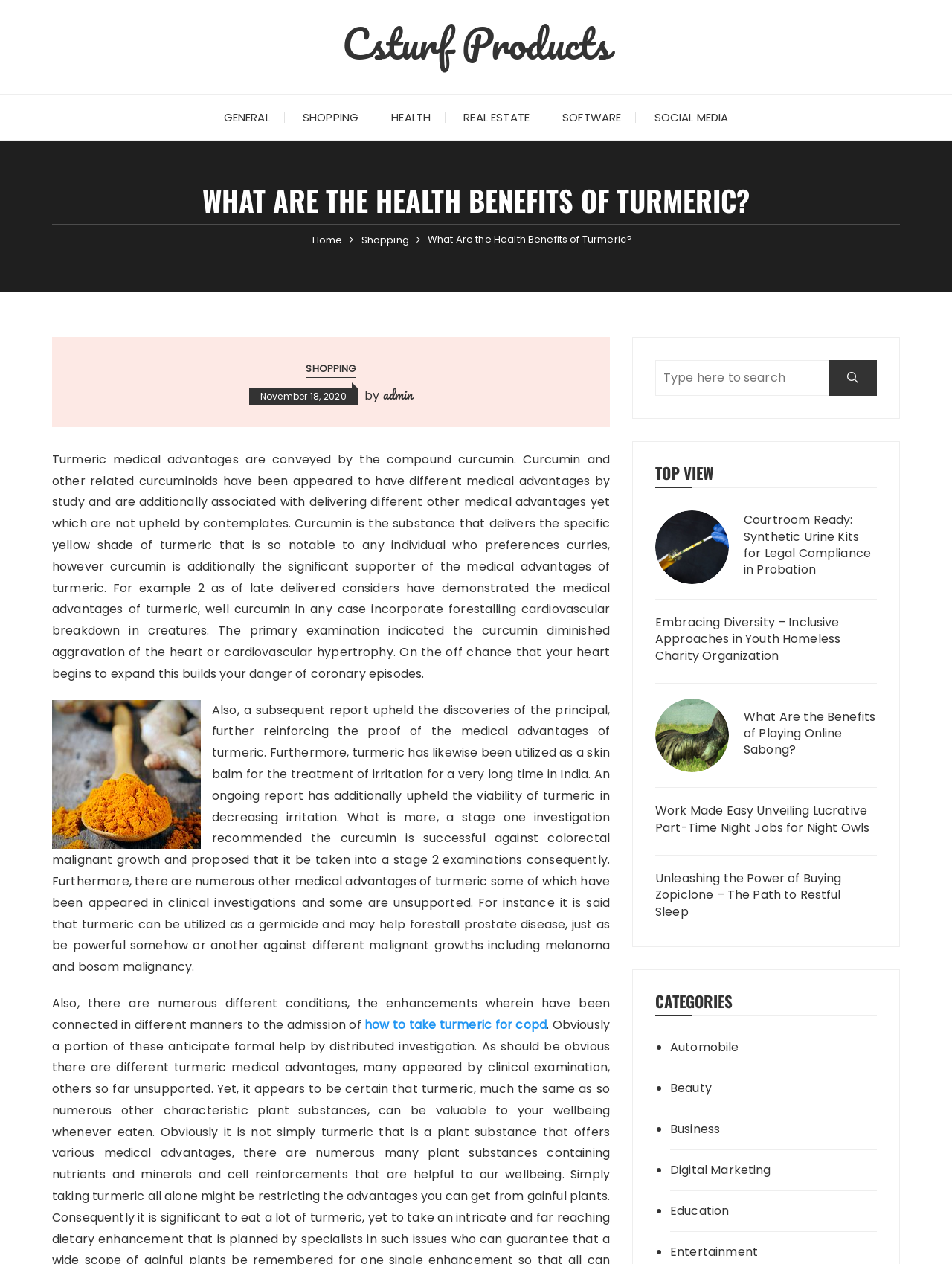What is the purpose of the search box on this webpage?
Please provide a comprehensive answer based on the information in the image.

The search box is located at the top right corner of the webpage, and it allows users to search for specific topics or keywords within the website. This feature enables users to quickly find relevant information on the website.